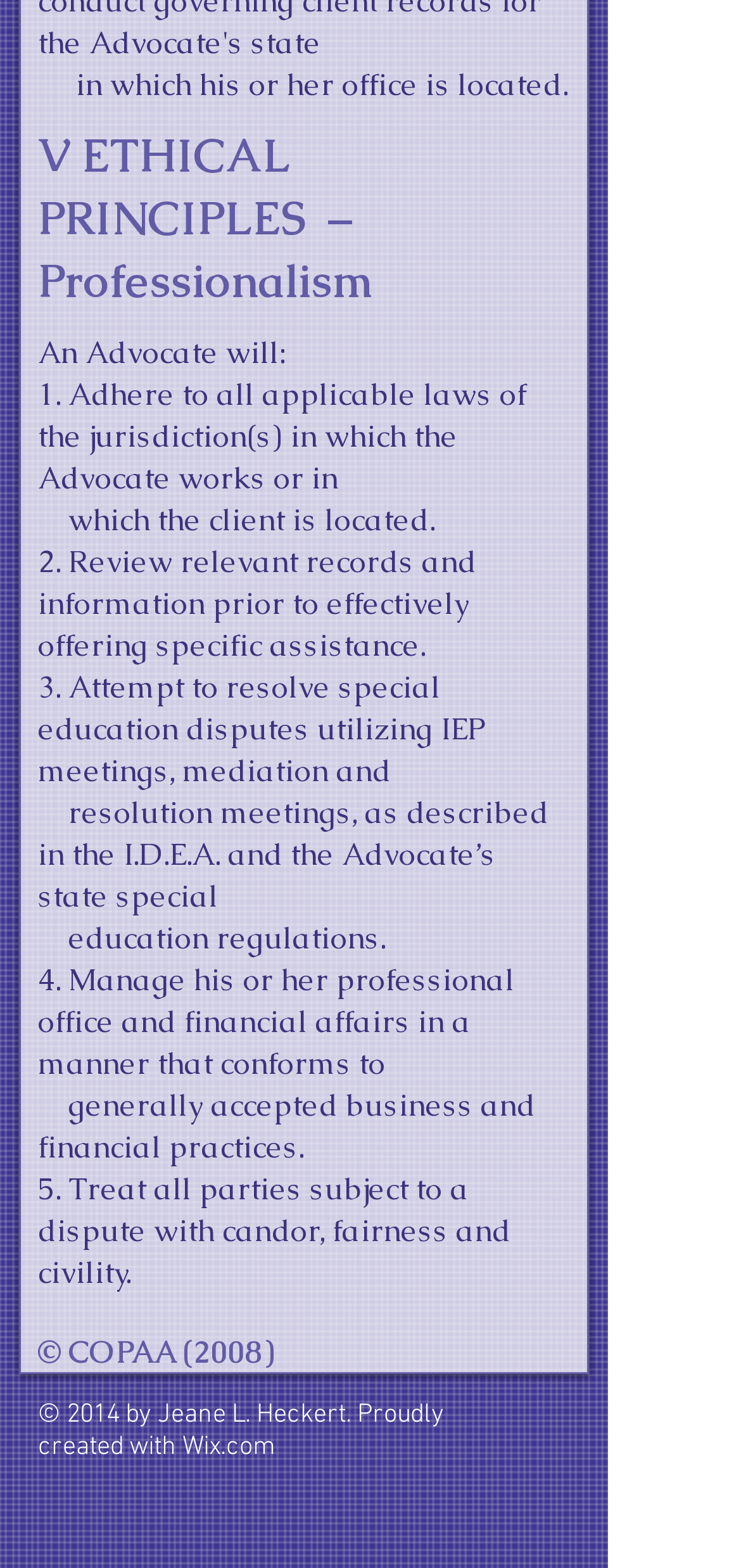Give a one-word or short phrase answer to the question: 
What is the purpose of an Advocate?

Offer assistance